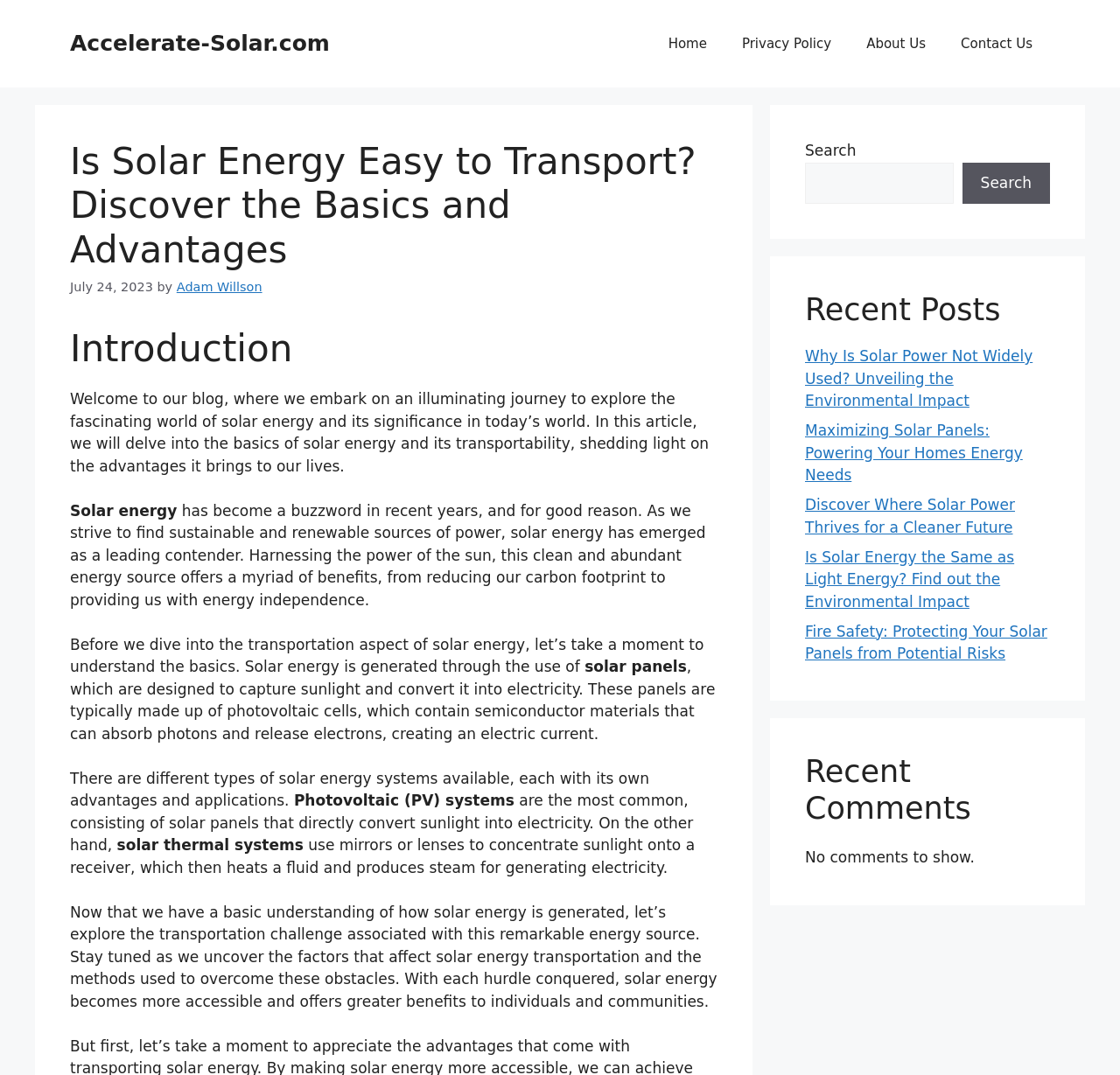Pinpoint the bounding box coordinates of the element that must be clicked to accomplish the following instruction: "Click the 'About Us' link". The coordinates should be in the format of four float numbers between 0 and 1, i.e., [left, top, right, bottom].

[0.758, 0.016, 0.842, 0.065]